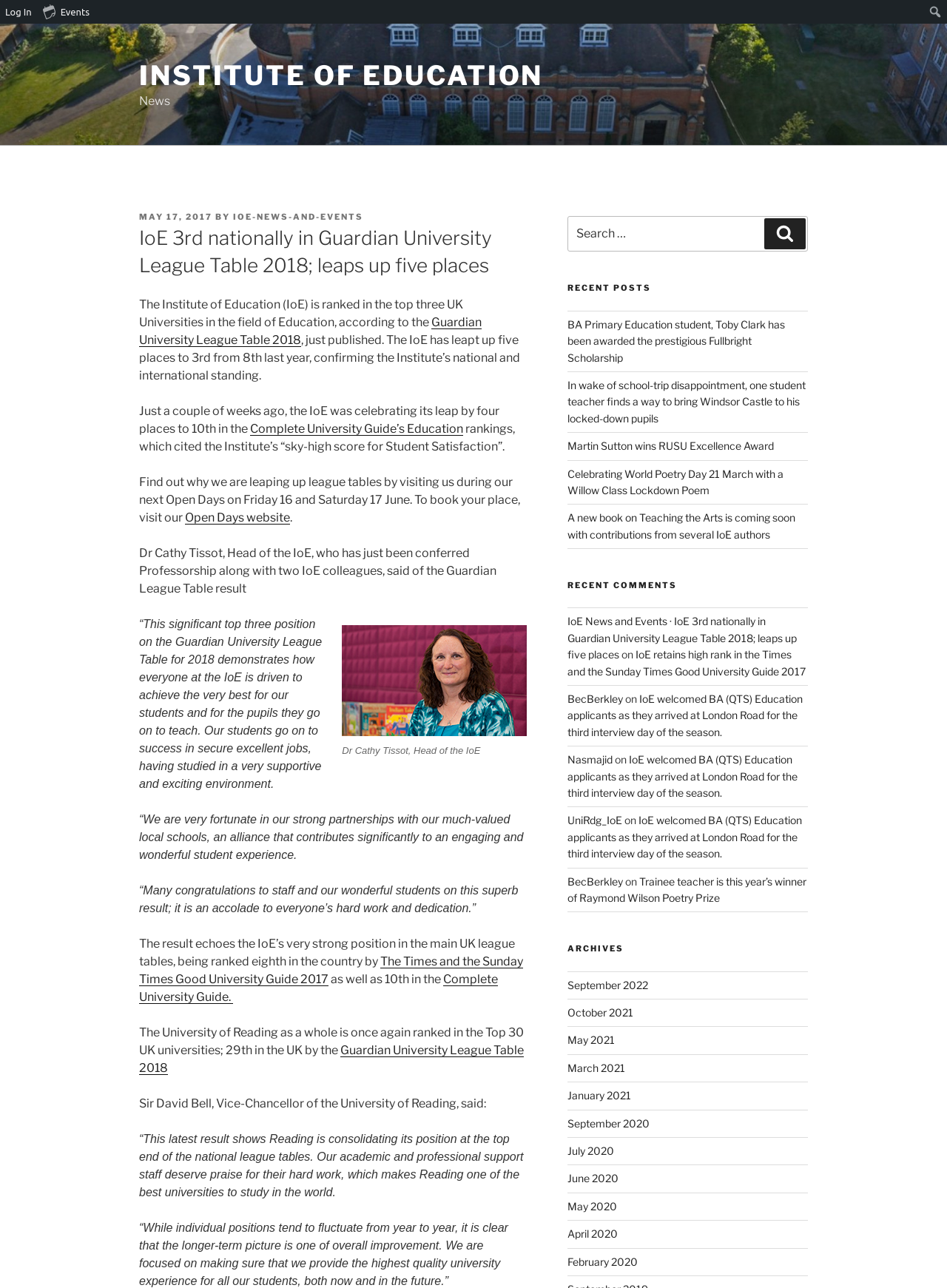Please answer the following question using a single word or phrase: 
What is the ranking of IoE in Guardian University League Table 2018?

3rd